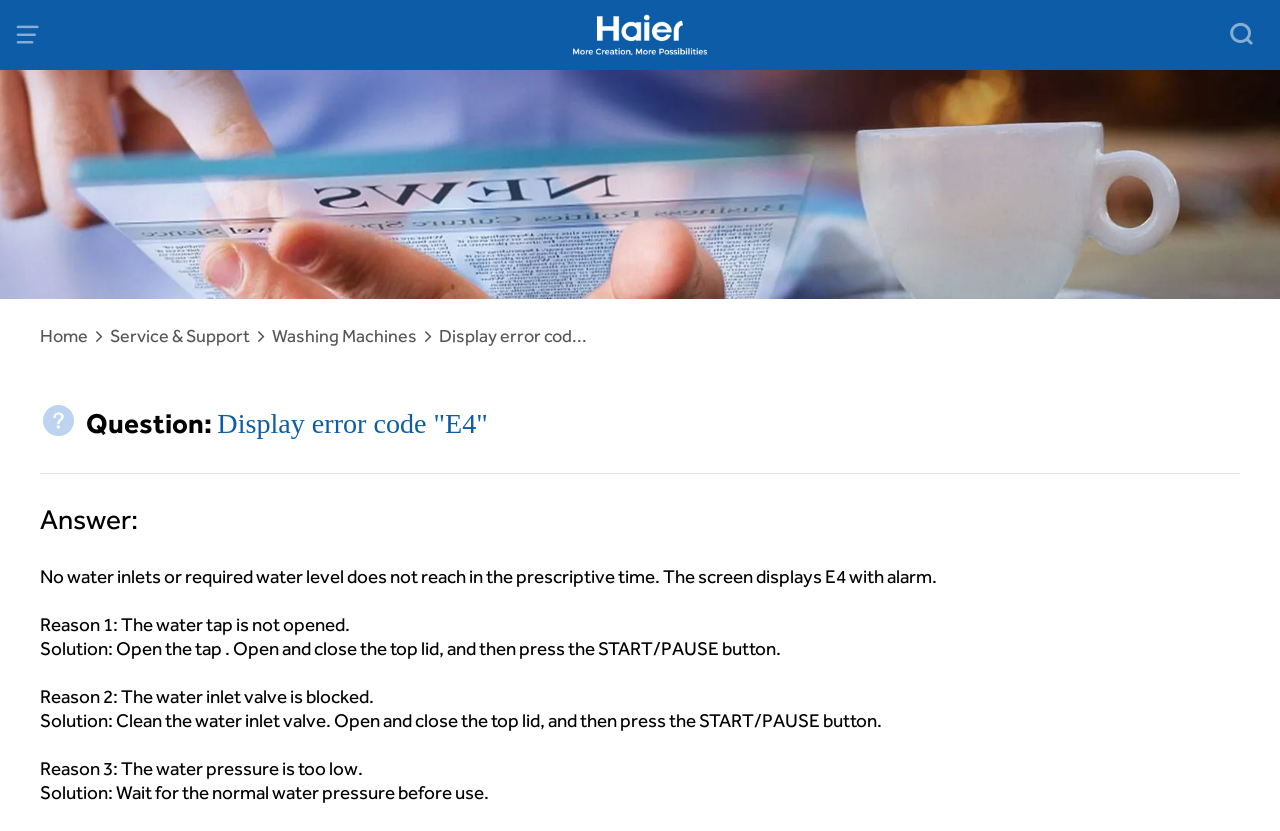Find the bounding box coordinates for the HTML element described in this sentence: "Home". Provide the coordinates as four float numbers between 0 and 1, in the format [left, top, right, bottom].

[0.031, 0.391, 0.069, 0.417]